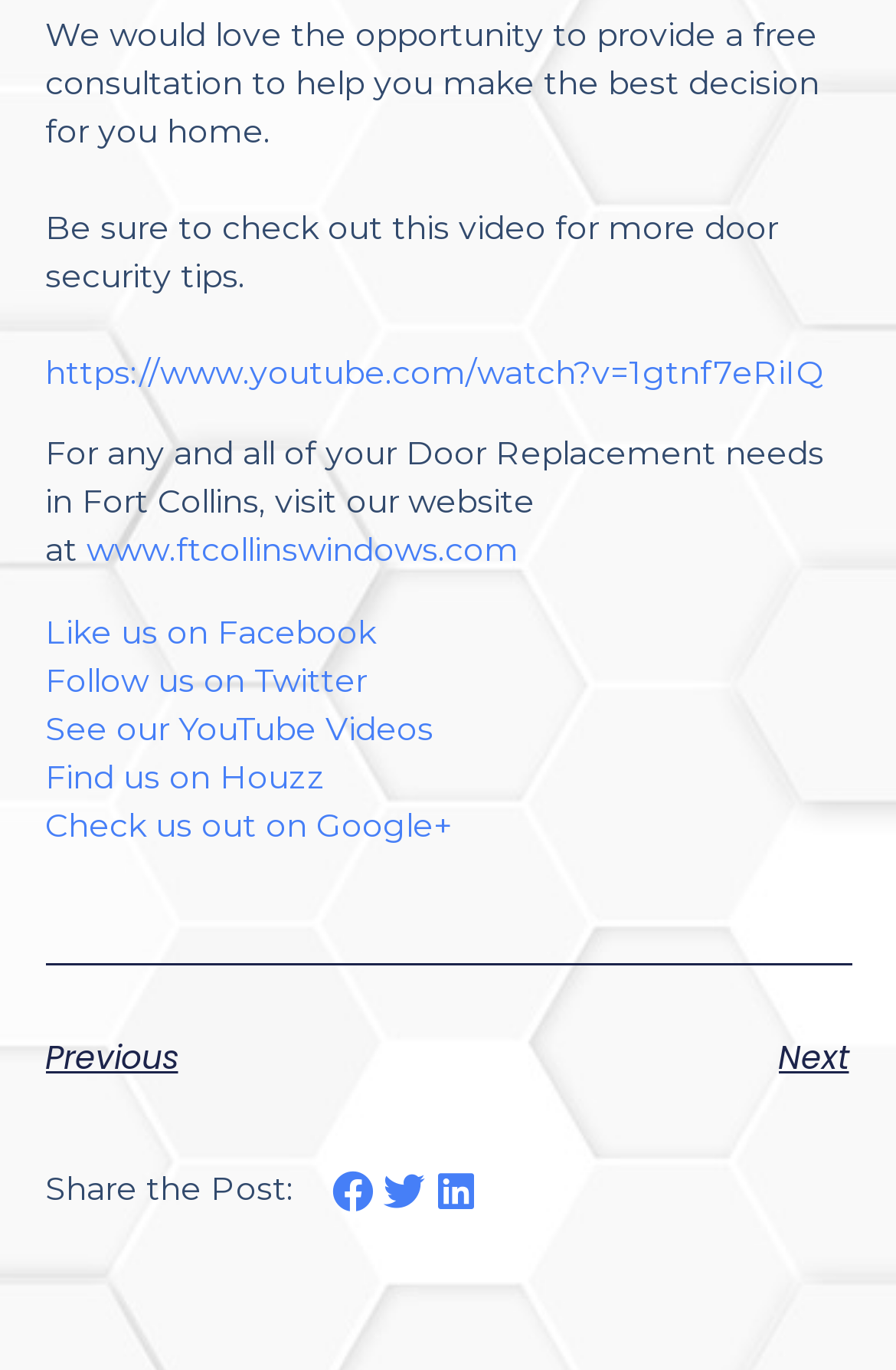Utilize the information from the image to answer the question in detail:
What is the company's website for door replacement needs?

The company's website for door replacement needs can be found in the text 'For any and all of your Door Replacement needs in Fort Collins, visit our website at' which is followed by a link to 'www.ftcollinswindows.com'.